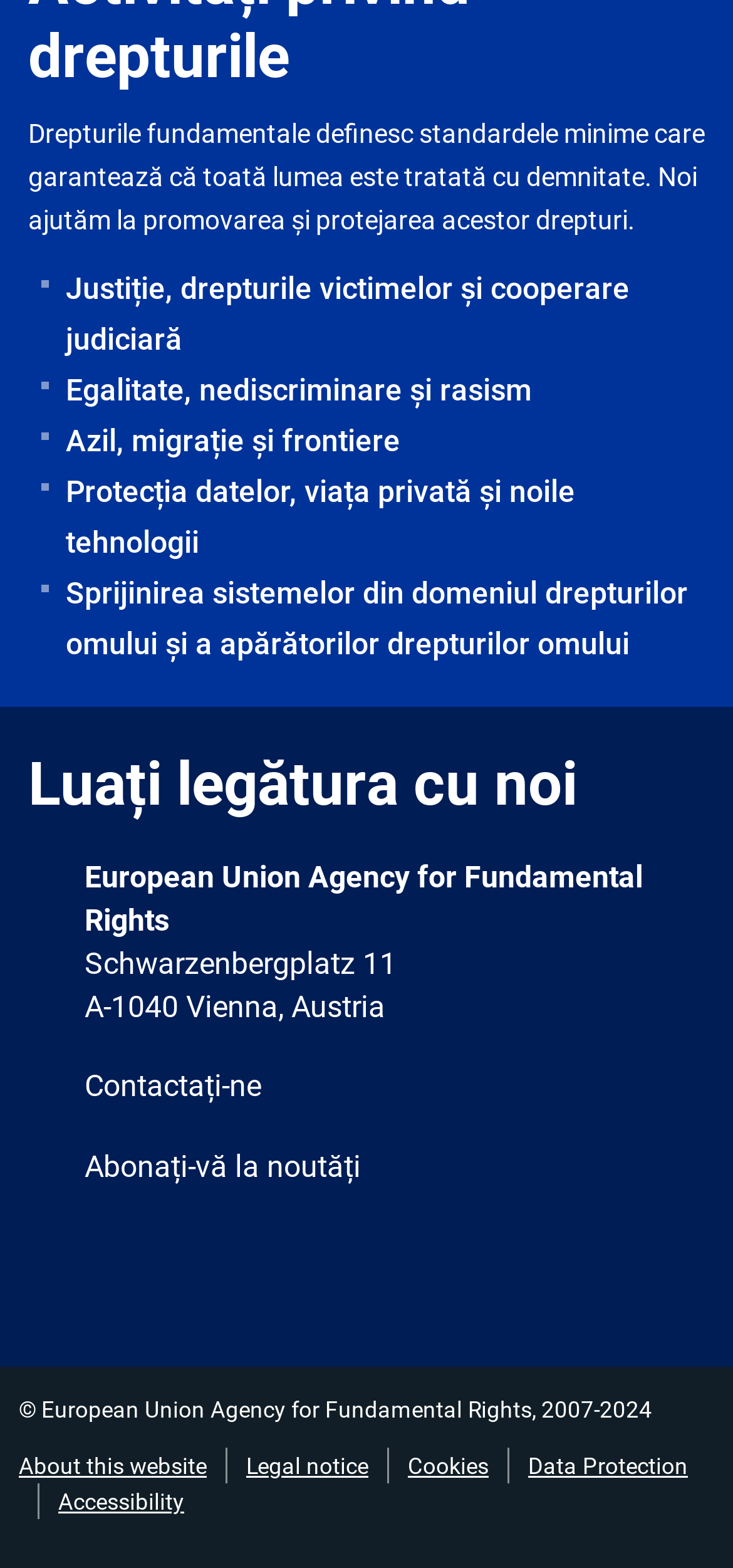Locate the UI element described by Abonați-vă la noutăți and provide its bounding box coordinates. Use the format (top-left x, top-left y, bottom-right x, bottom-right y) with all values as floating point numbers between 0 and 1.

[0.115, 0.733, 0.492, 0.756]